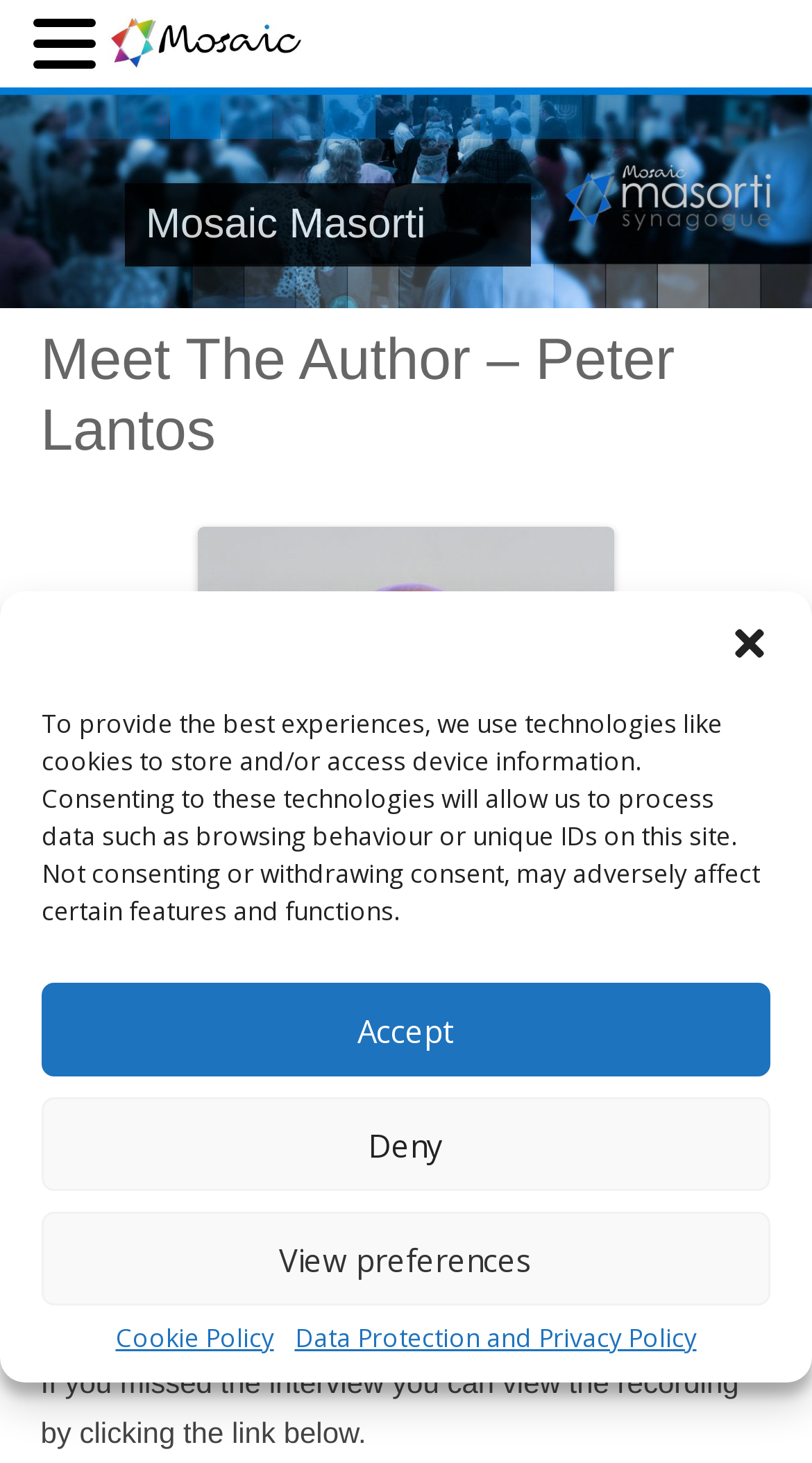How many people tuned in to the 'Meet the Author' session?
Respond to the question with a single word or phrase according to the image.

Over 80